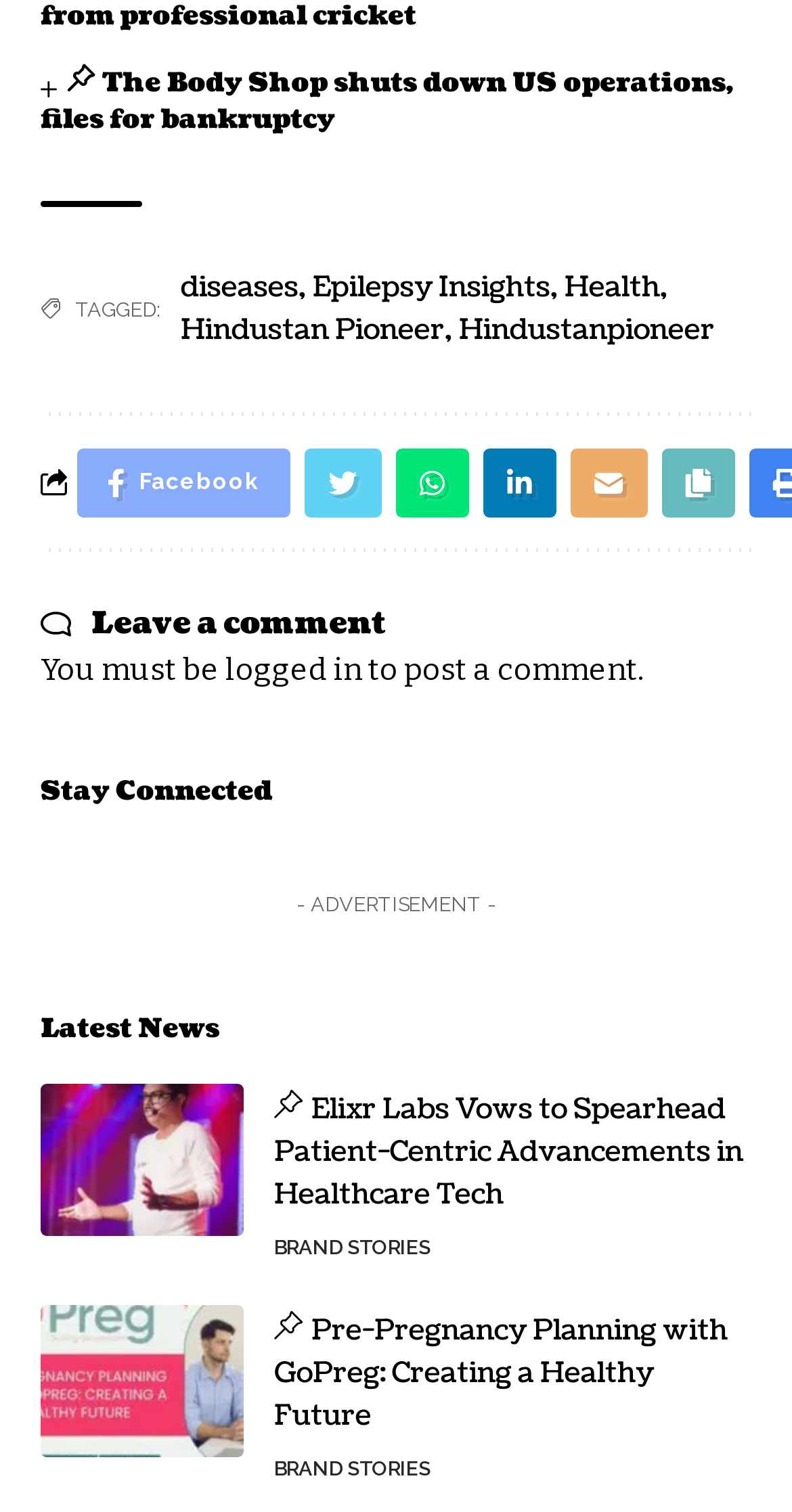Locate the bounding box coordinates of the segment that needs to be clicked to meet this instruction: "Read the news about The Body Shop shutting down US operations".

[0.051, 0.04, 0.949, 0.093]